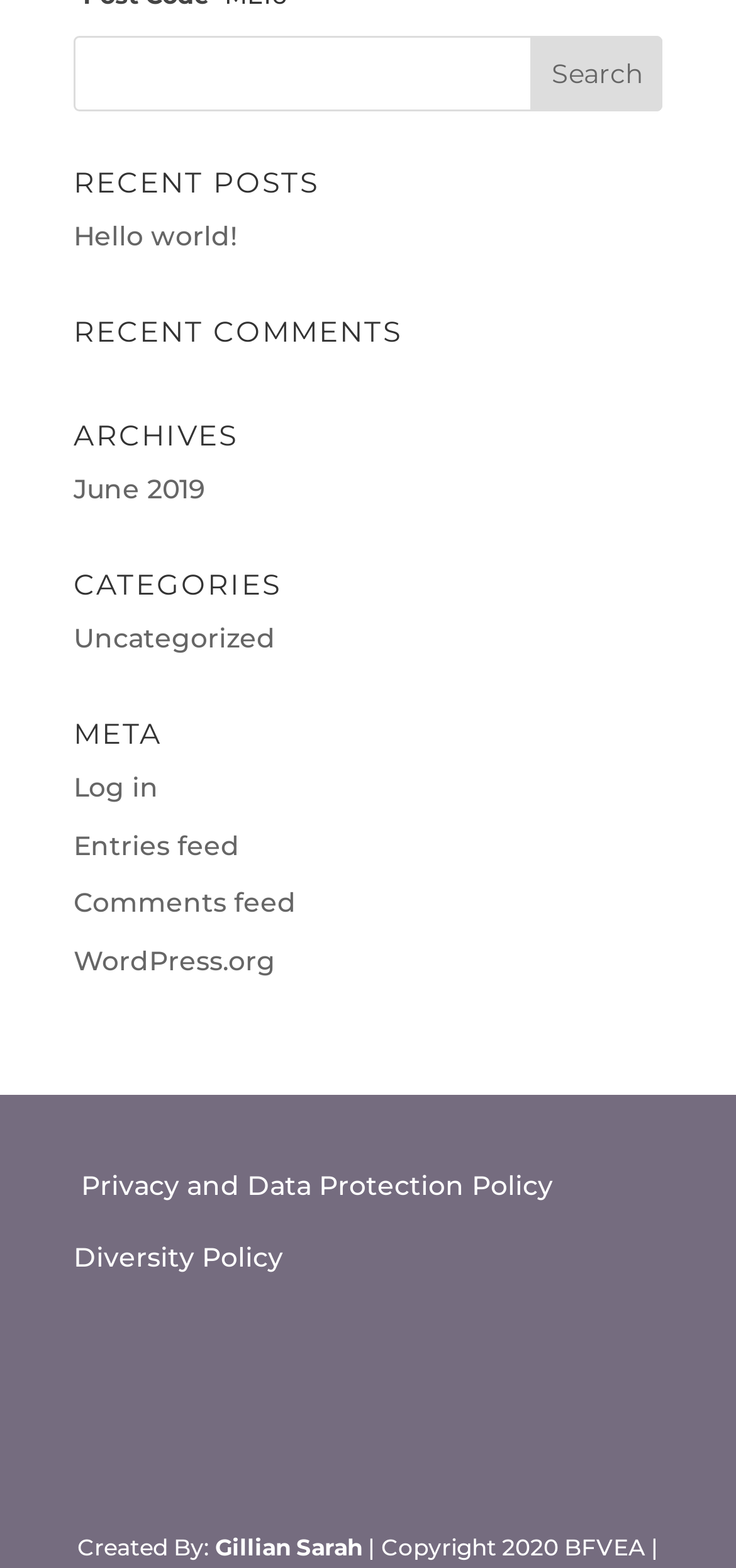Utilize the information from the image to answer the question in detail:
Who is the creator of the website?

At the bottom of the webpage, there is a static text 'Created By:' followed by a link 'Gillian Sarah', which indicates that Gillian Sarah is the creator of the website.